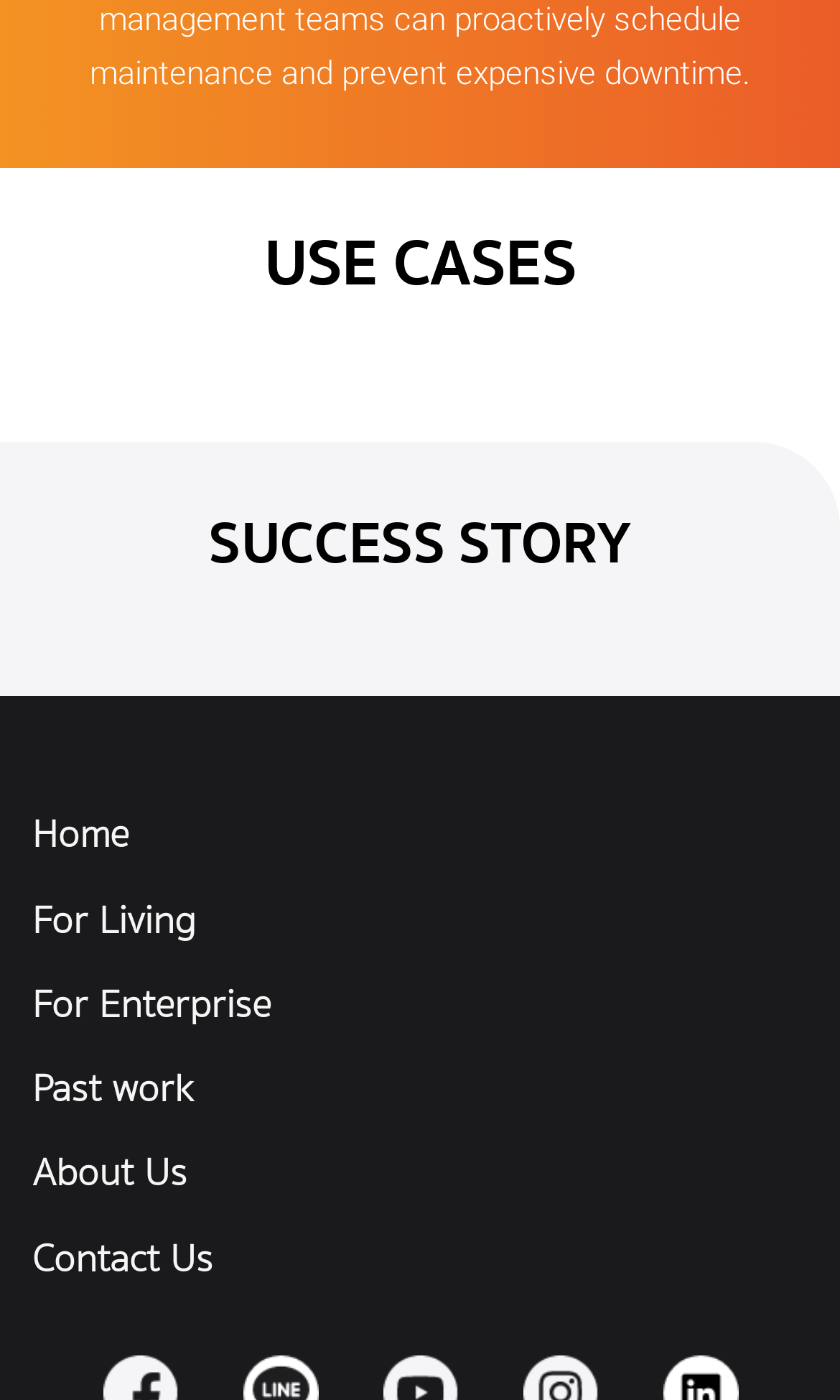Please identify the bounding box coordinates of the area that needs to be clicked to follow this instruction: "Click the left arrow button".

[0.026, 0.499, 0.151, 0.574]